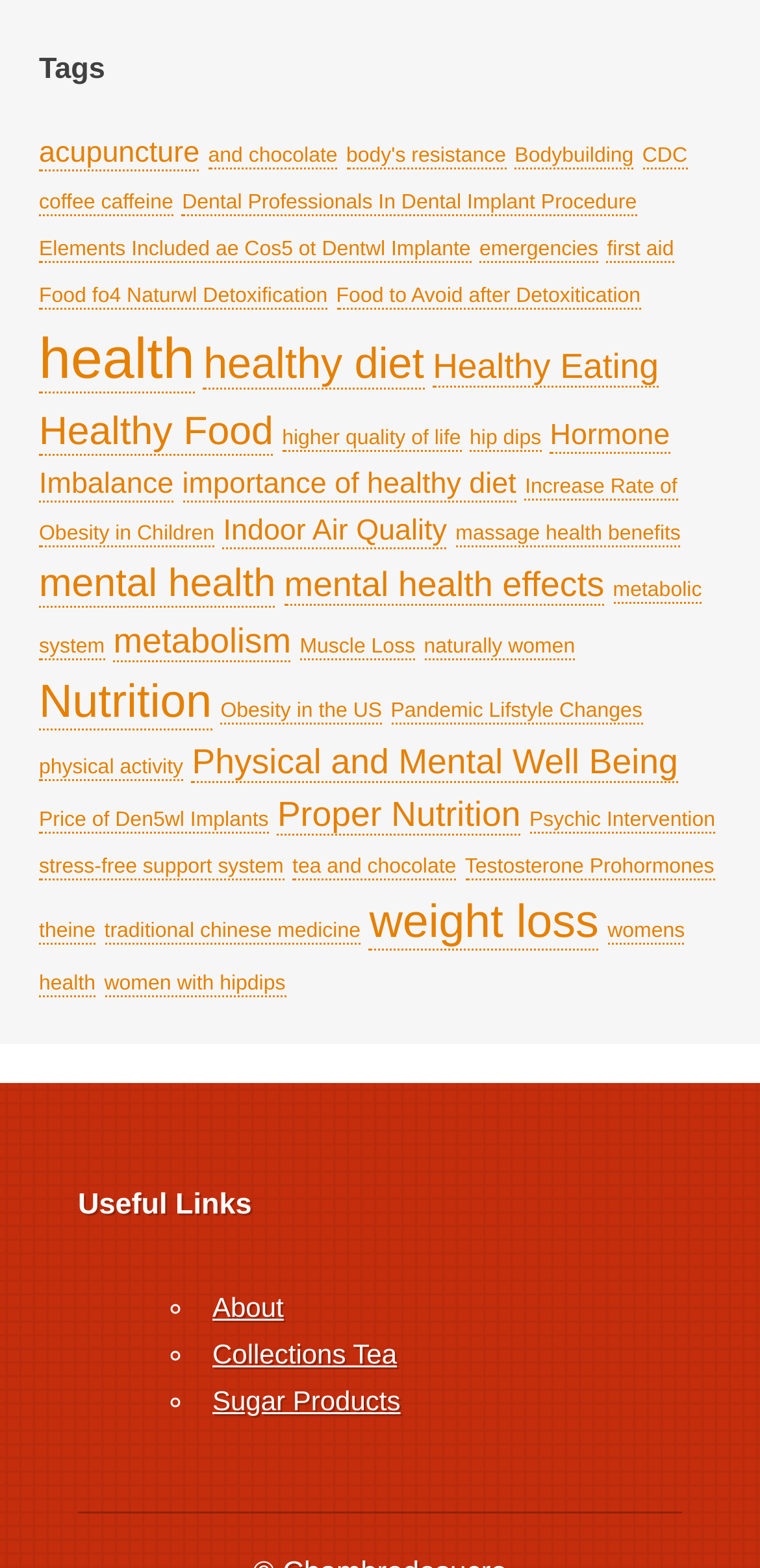Pinpoint the bounding box coordinates of the element to be clicked to execute the instruction: "learn about 'weight loss'".

[0.486, 0.572, 0.788, 0.607]